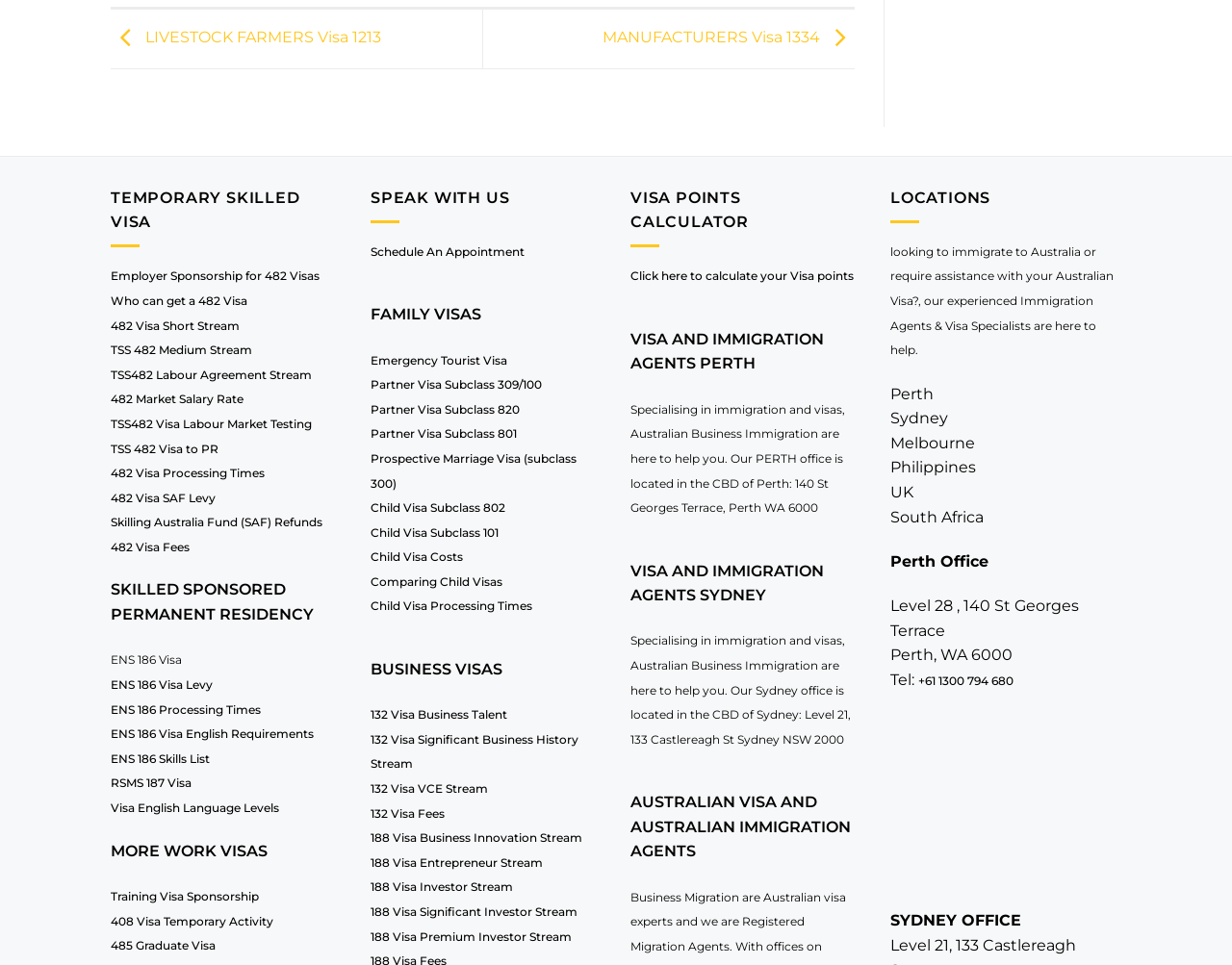Indicate the bounding box coordinates of the clickable region to achieve the following instruction: "Open the 'Facebook' link."

None